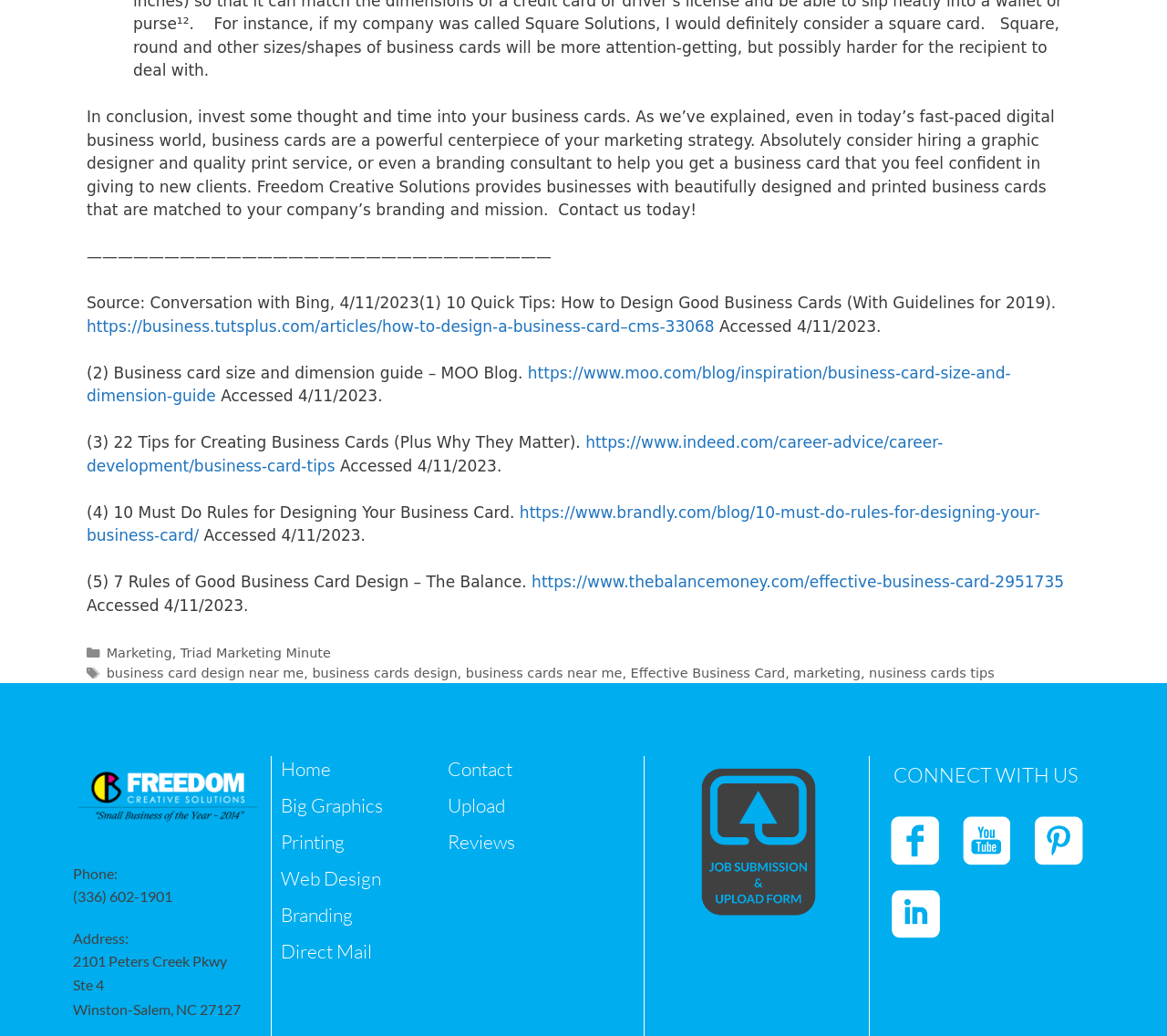Provide your answer to the question using just one word or phrase: What is the phone number of Freedom Creative Solutions?

(336) 602-1901